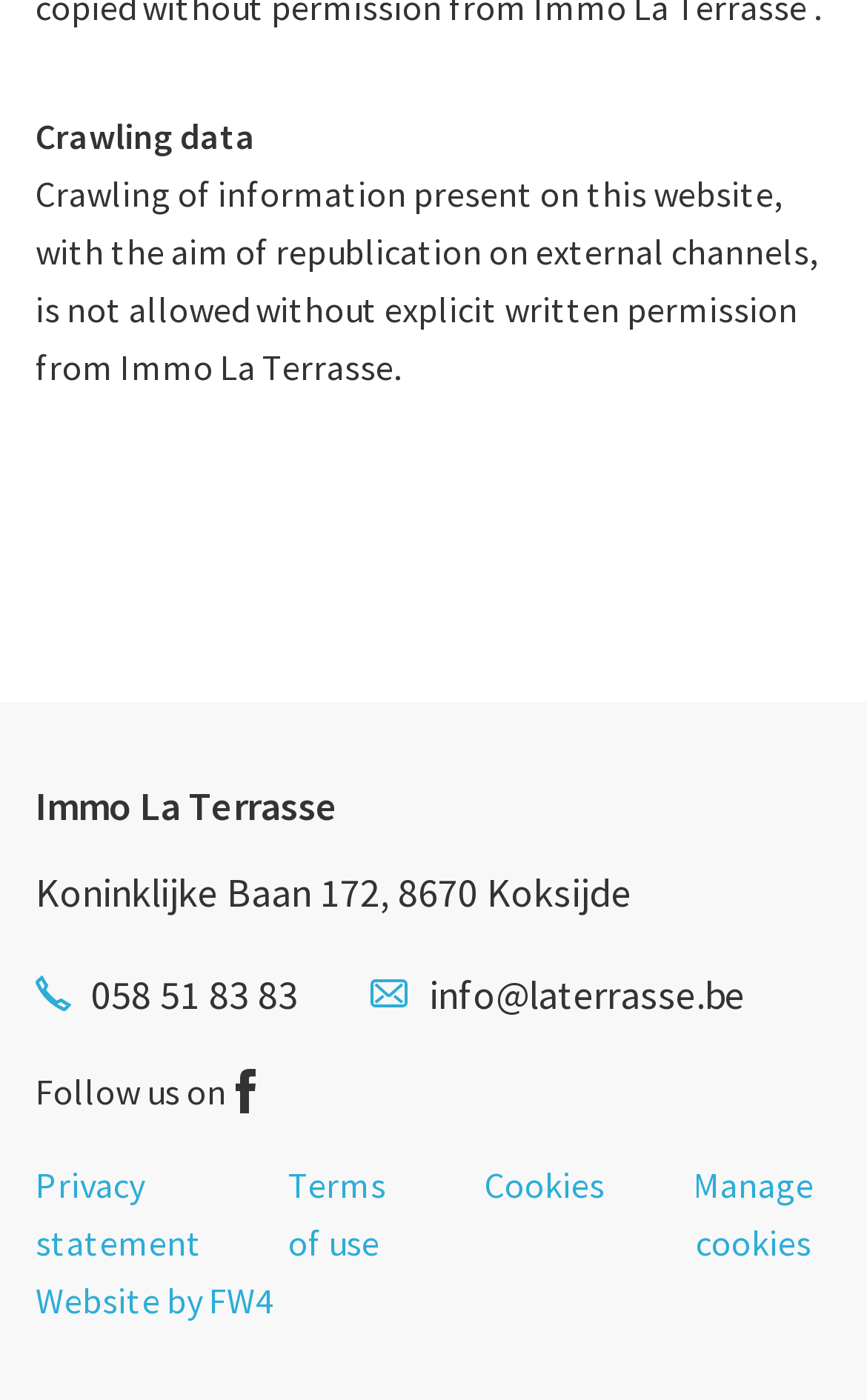Find the bounding box coordinates of the UI element according to this description: "Cookies".

[0.559, 0.83, 0.698, 0.862]